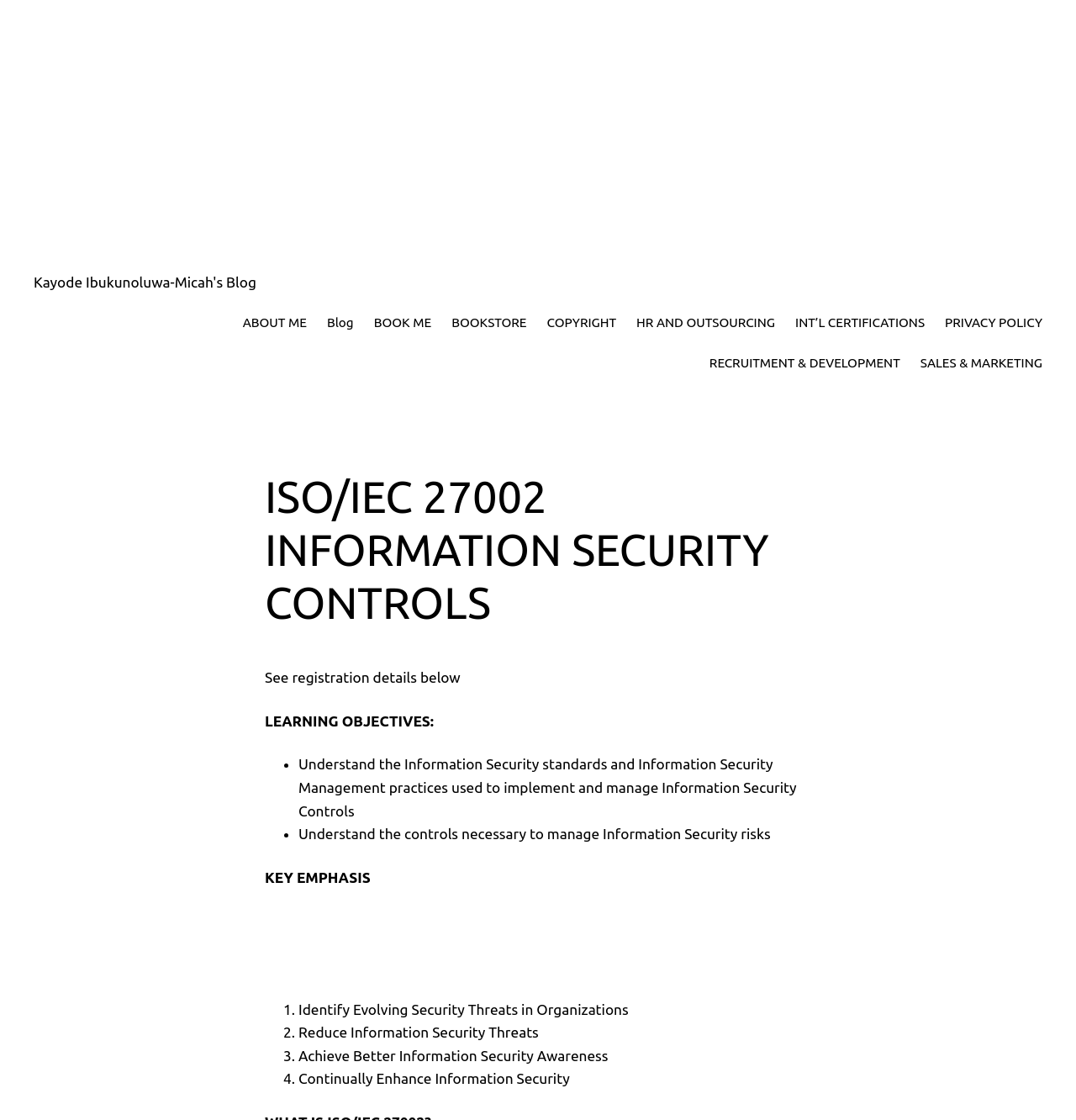Kindly provide the bounding box coordinates of the section you need to click on to fulfill the given instruction: "Go to the 'Home' page".

None